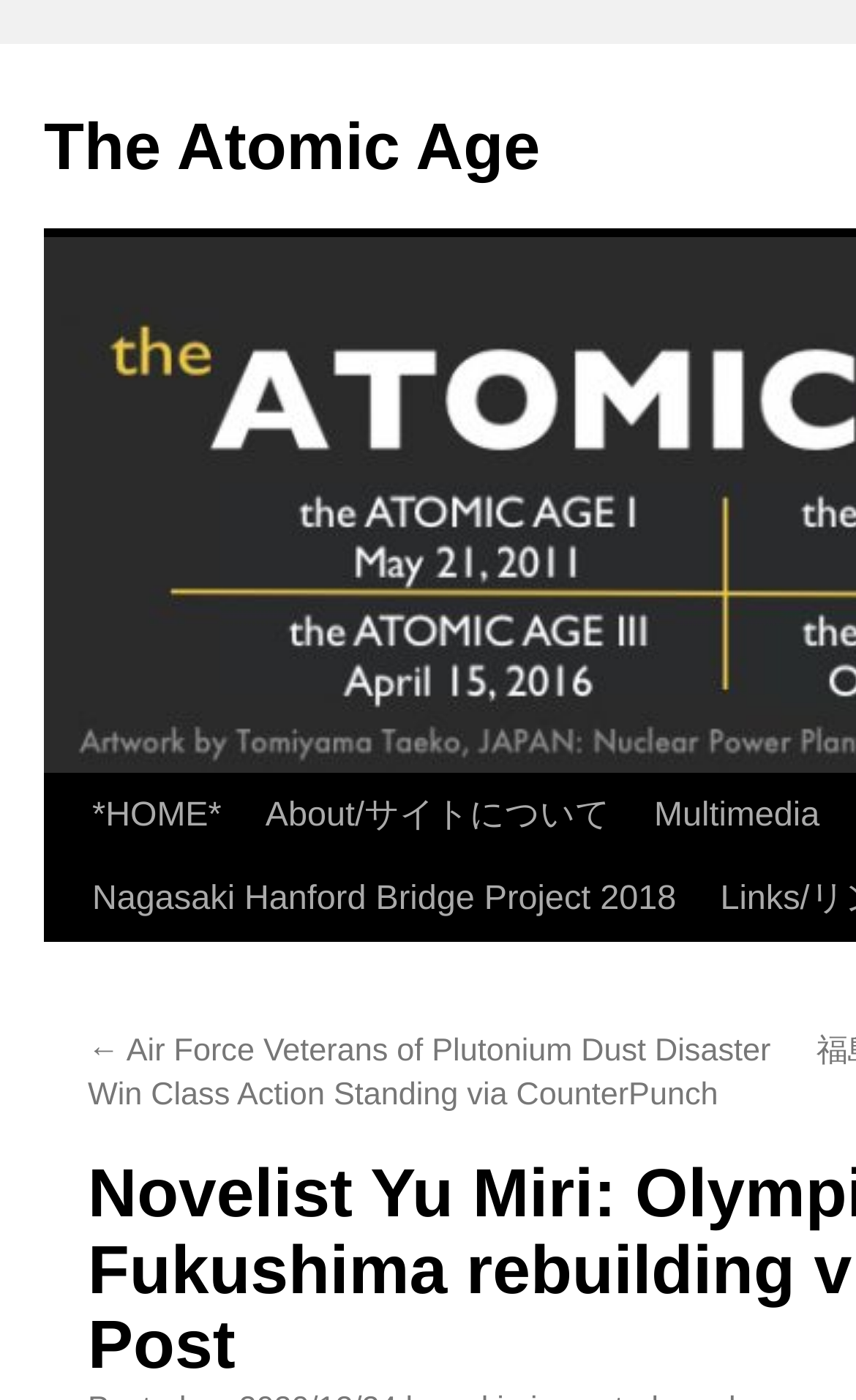What is the text of the first link?
Please provide an in-depth and detailed response to the question.

I looked at the first link under the root element and found that its text is 'The Atomic Age'.